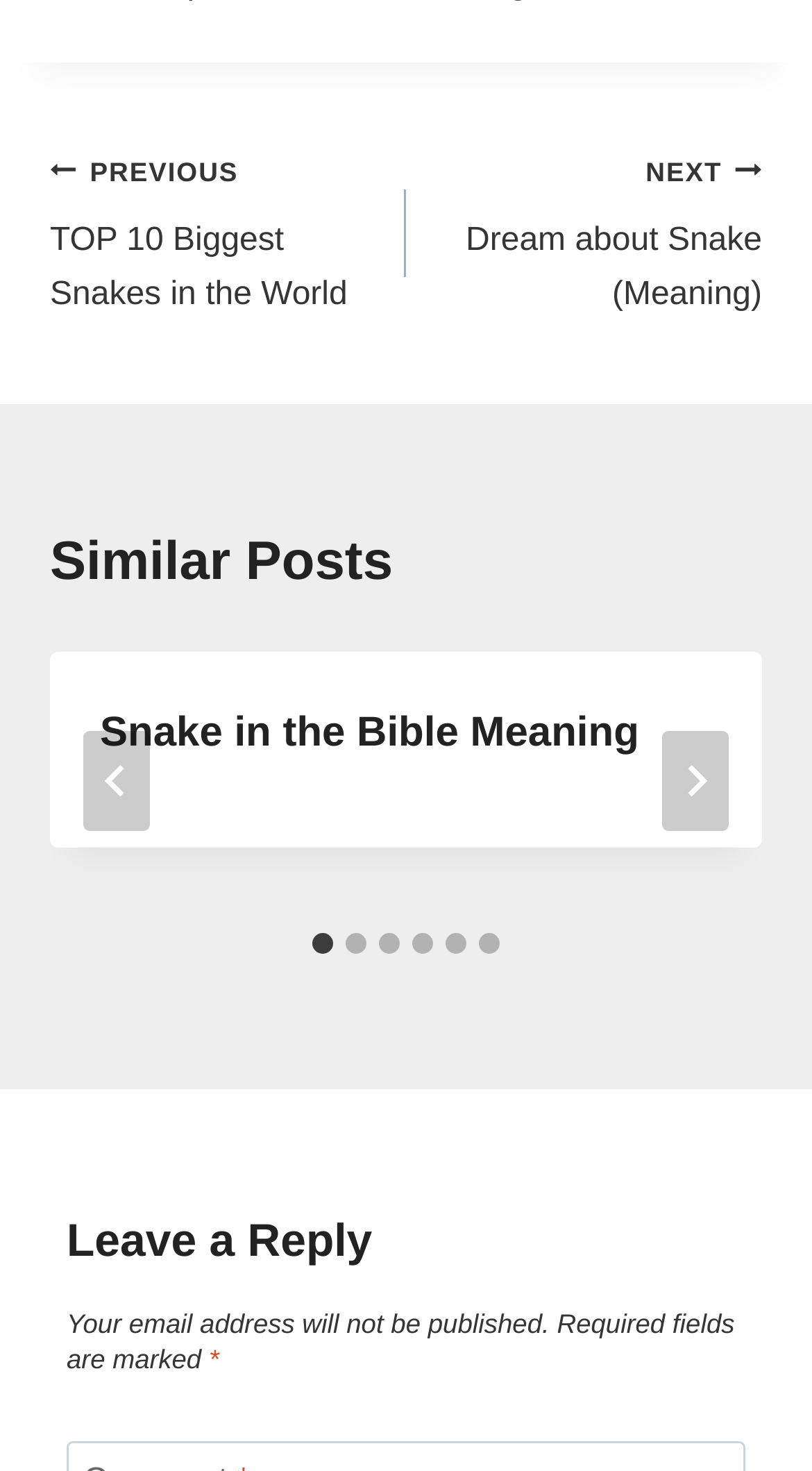Specify the bounding box coordinates of the area to click in order to execute this command: 'Go to next slide'. The coordinates should consist of four float numbers ranging from 0 to 1, and should be formatted as [left, top, right, bottom].

[0.815, 0.498, 0.897, 0.566]